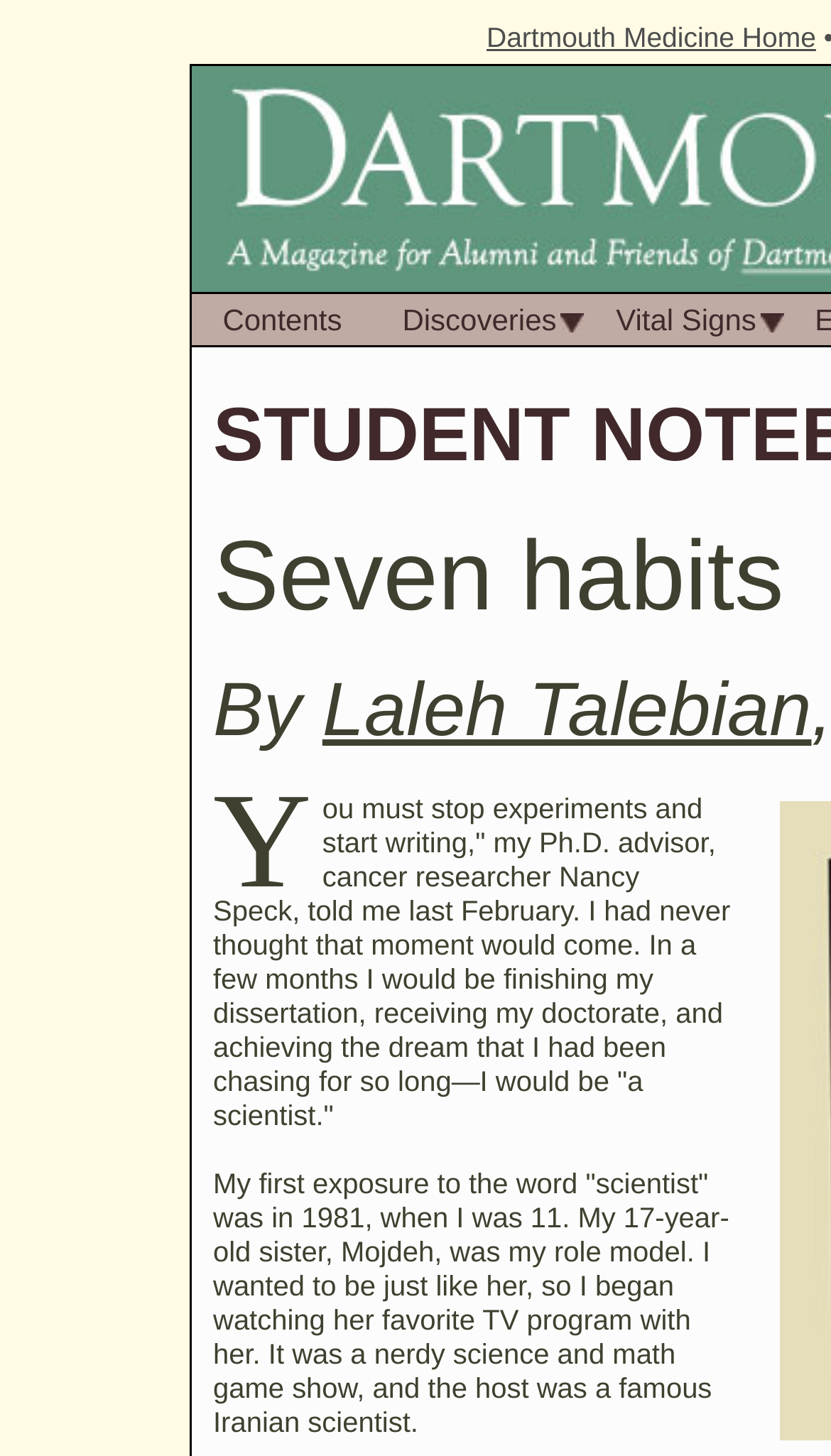Please provide a comprehensive response to the question below by analyzing the image: 
What is the topic of the article?

The article mentions the word 'scientist' multiple times, and the text describes the author's journey to becoming a scientist, so I can infer that the topic of the article is related to being a scientist.